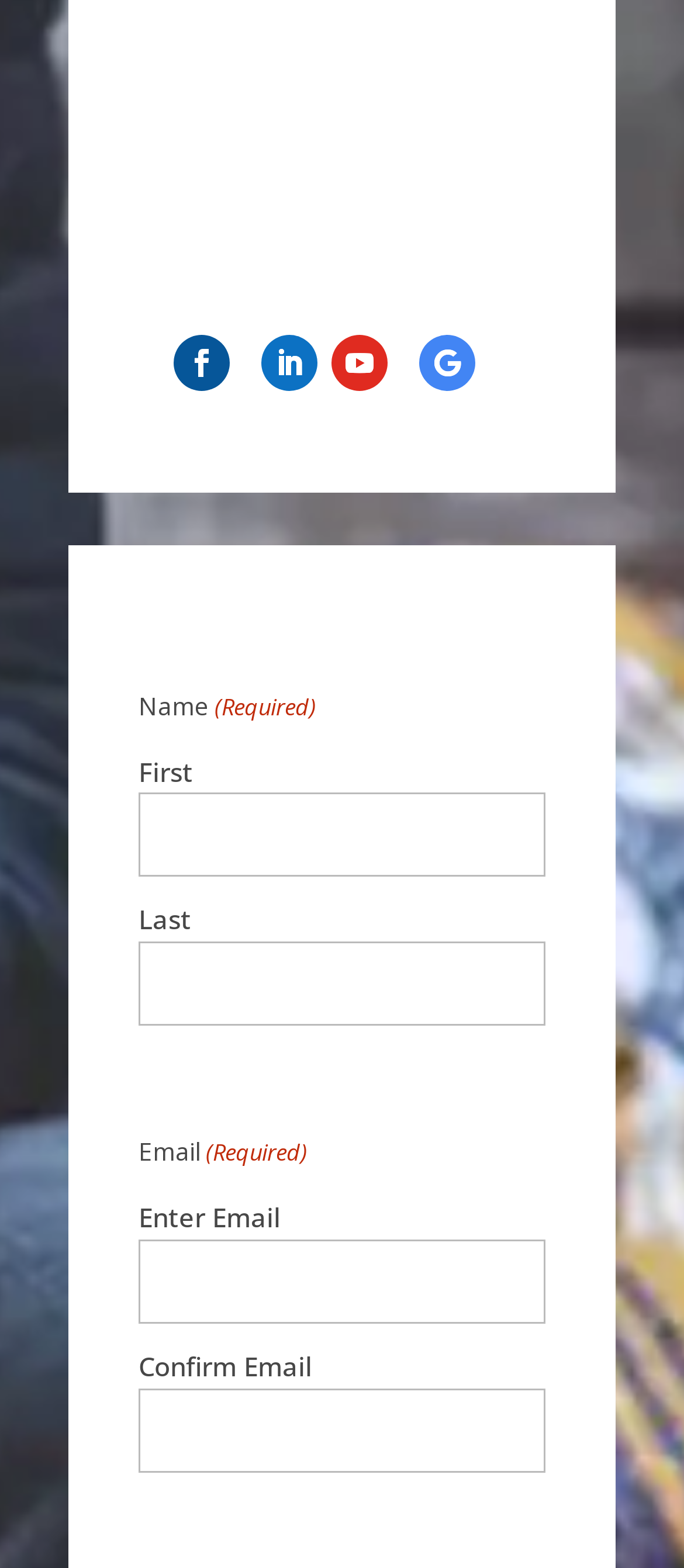What is the first input field for?
Please provide a detailed answer to the question.

The first input field is for entering the first name, as indicated by the static text 'First' above the textbox.